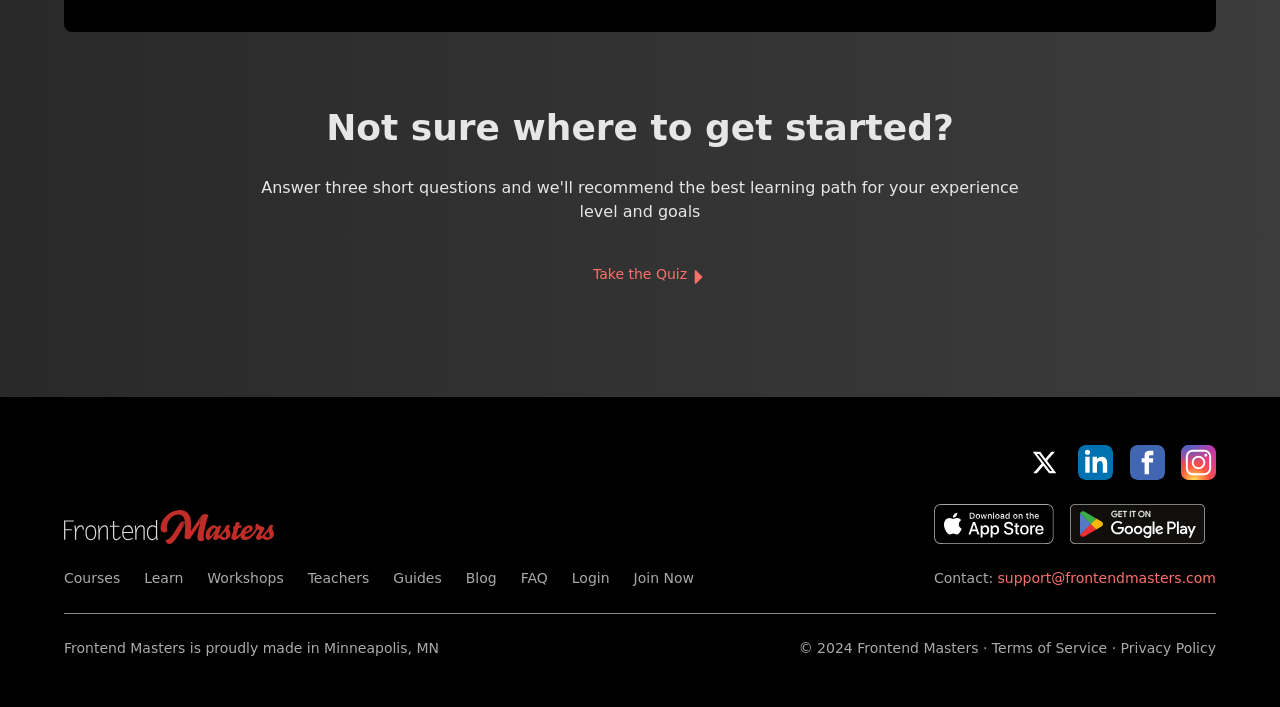What is the text of the heading at the top of the page?
Look at the screenshot and respond with one word or a short phrase.

Not sure where to get started?